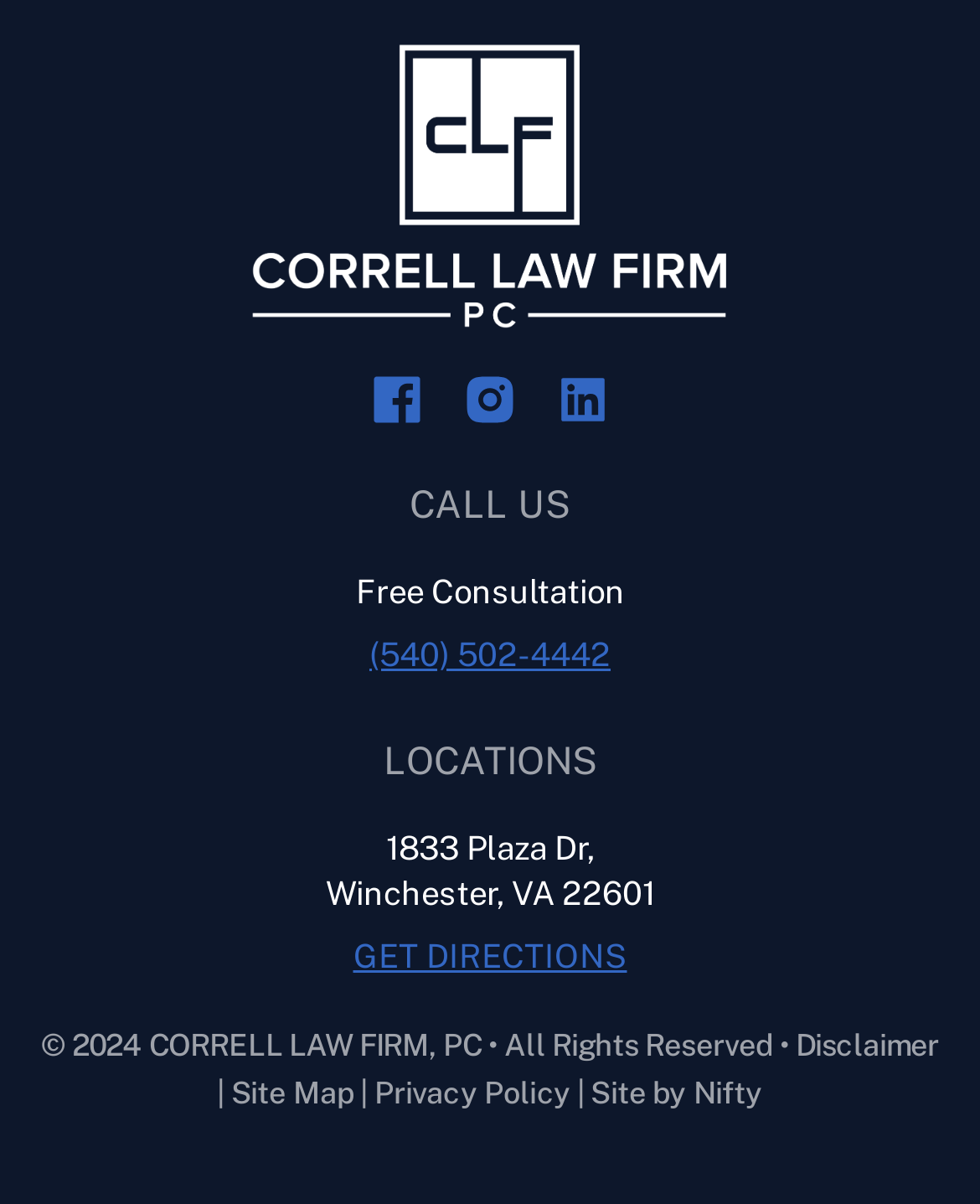Who designed the law firm's website?
Using the visual information, respond with a single word or phrase.

Nifty